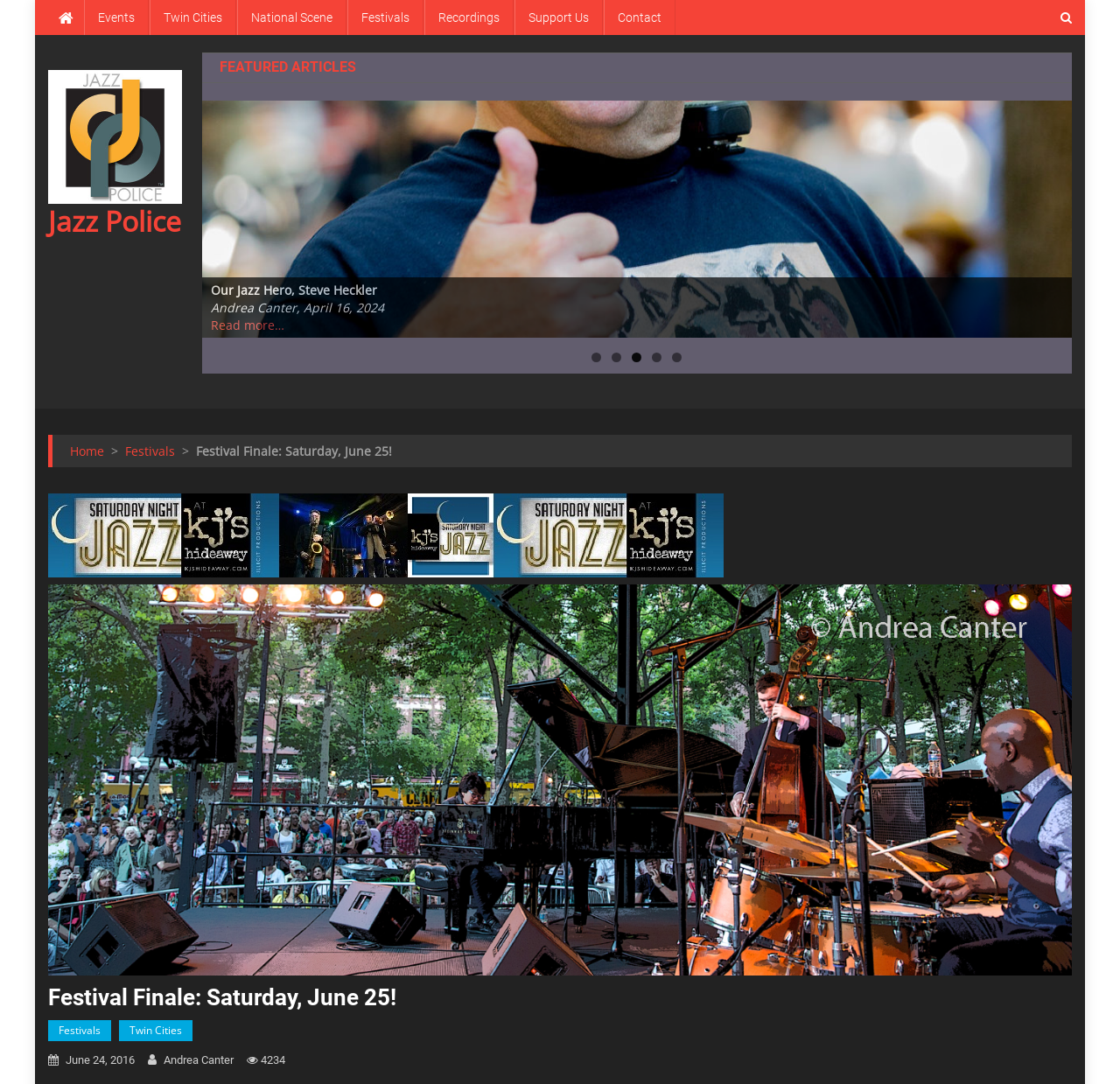Please specify the bounding box coordinates of the region to click in order to perform the following instruction: "View the 'Saturday Night Jazz at kj's hideaway' event".

[0.043, 0.485, 0.646, 0.5]